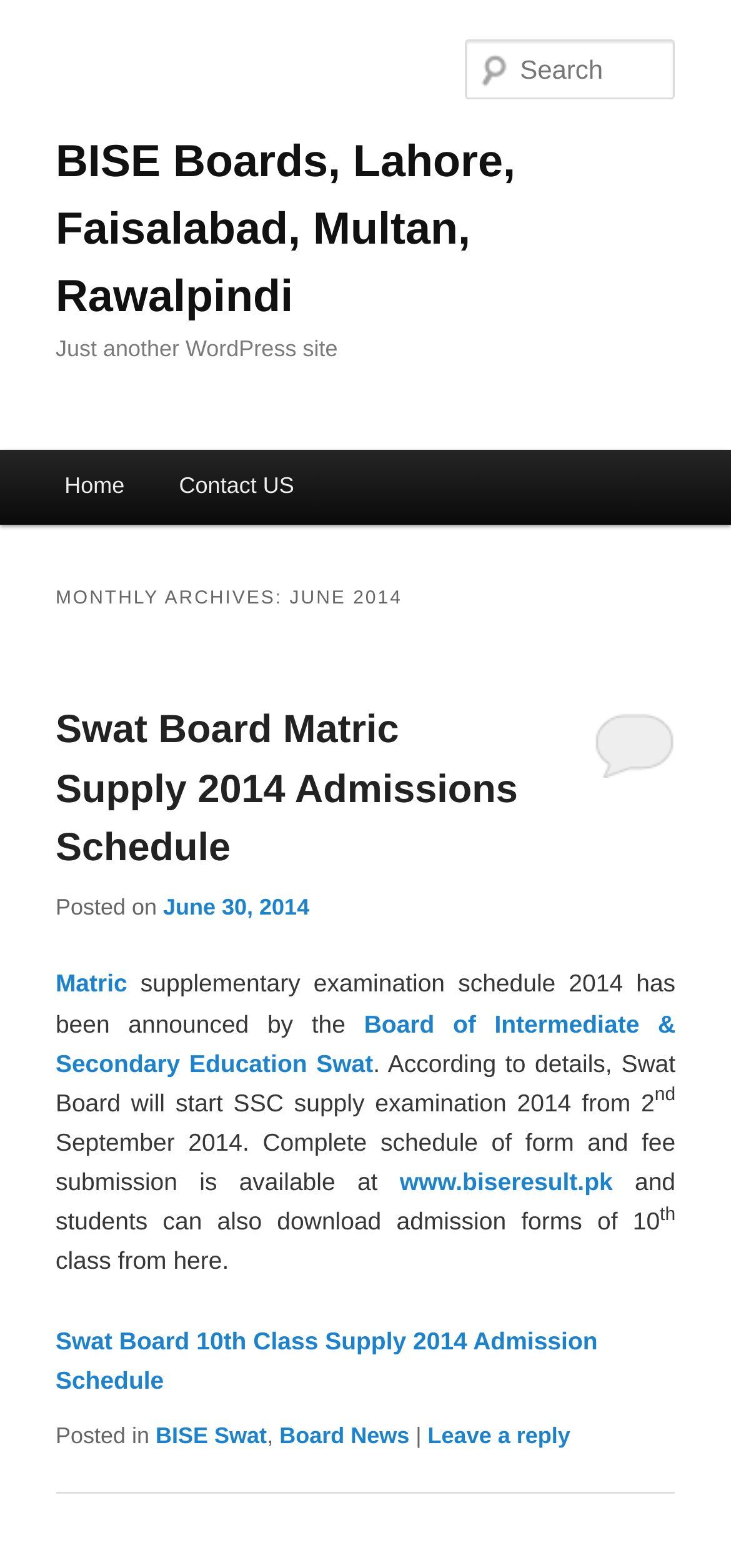Specify the bounding box coordinates of the element's region that should be clicked to achieve the following instruction: "Go to Home page". The bounding box coordinates consist of four float numbers between 0 and 1, in the format [left, top, right, bottom].

[0.051, 0.287, 0.208, 0.335]